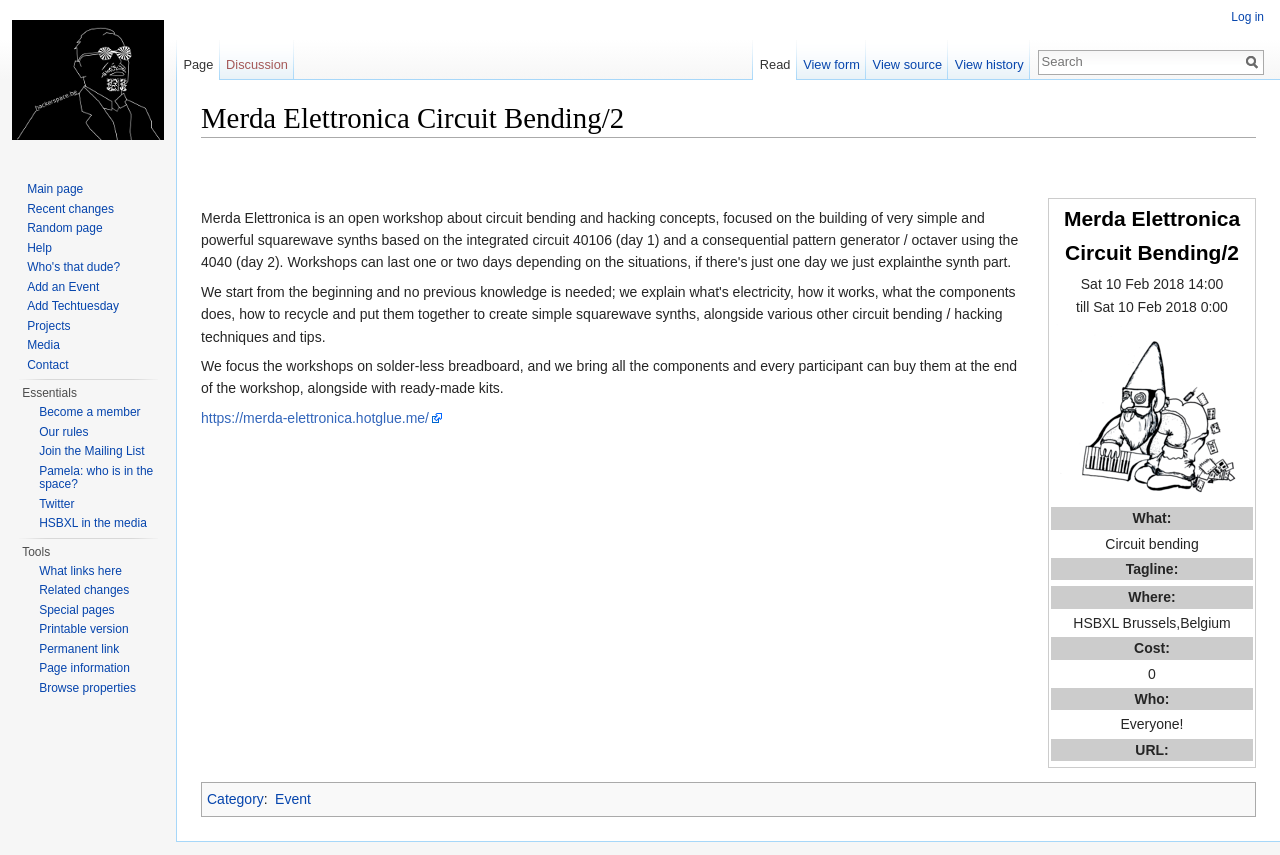Please find the bounding box coordinates of the section that needs to be clicked to achieve this instruction: "Click on the navigation link".

[0.202, 0.162, 0.252, 0.18]